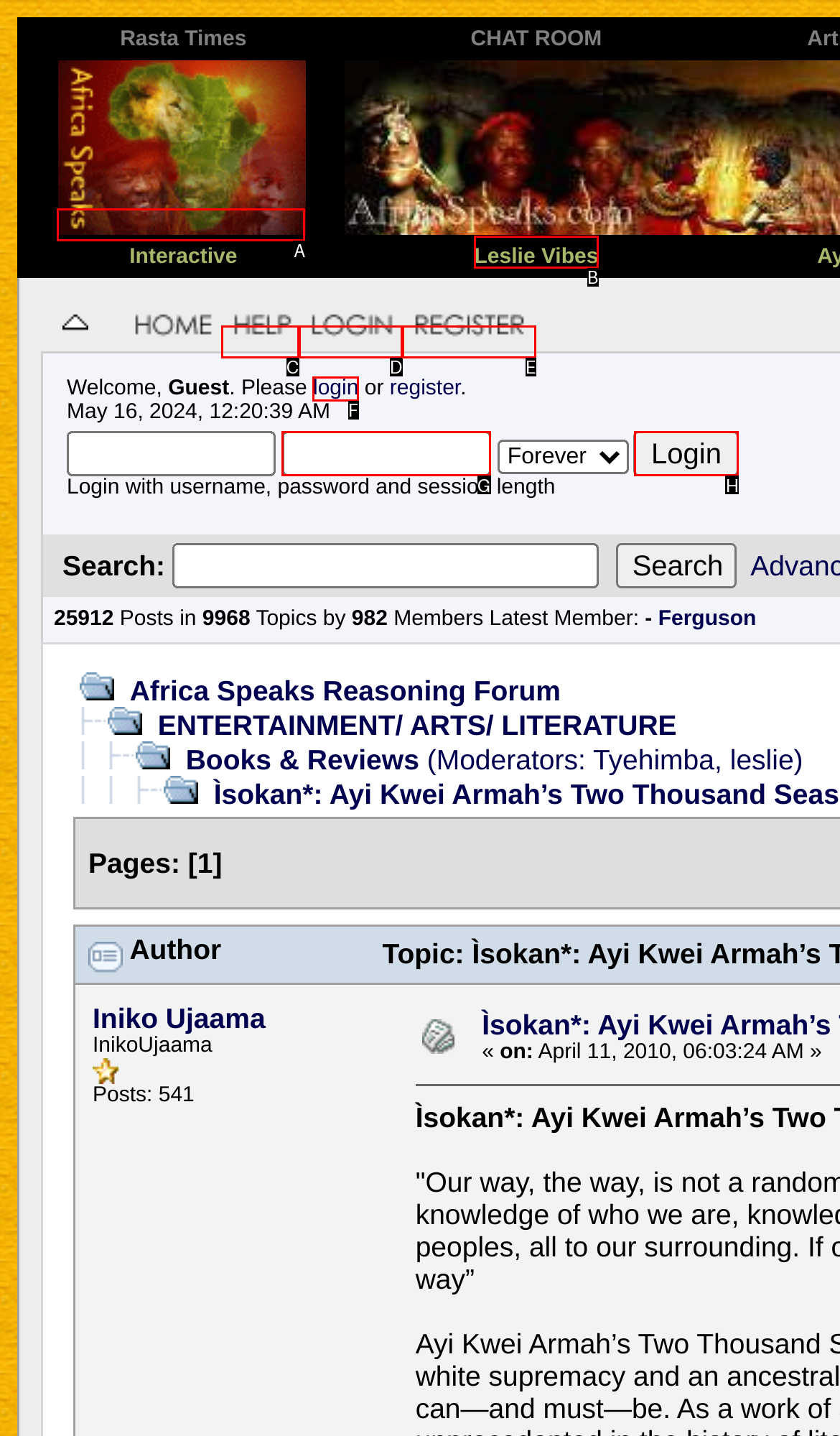Select the HTML element that matches the description: parent_node: 1 Hour name="passwrd"
Respond with the letter of the correct choice from the given options directly.

G